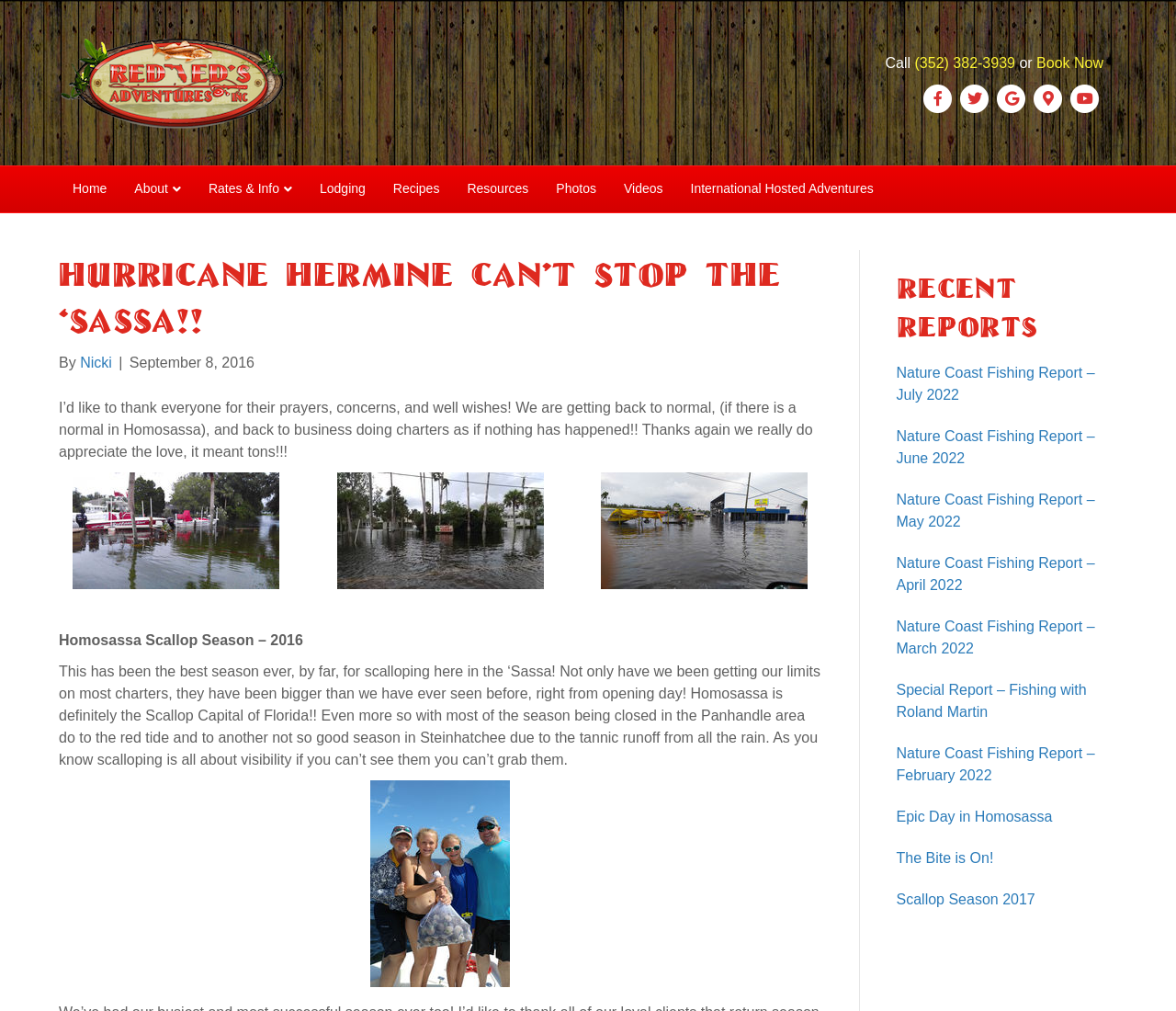Determine the bounding box coordinates of the section to be clicked to follow the instruction: "View the 'Facebook' page". The coordinates should be given as four float numbers between 0 and 1, formatted as [left, top, right, bottom].

[0.782, 0.083, 0.813, 0.112]